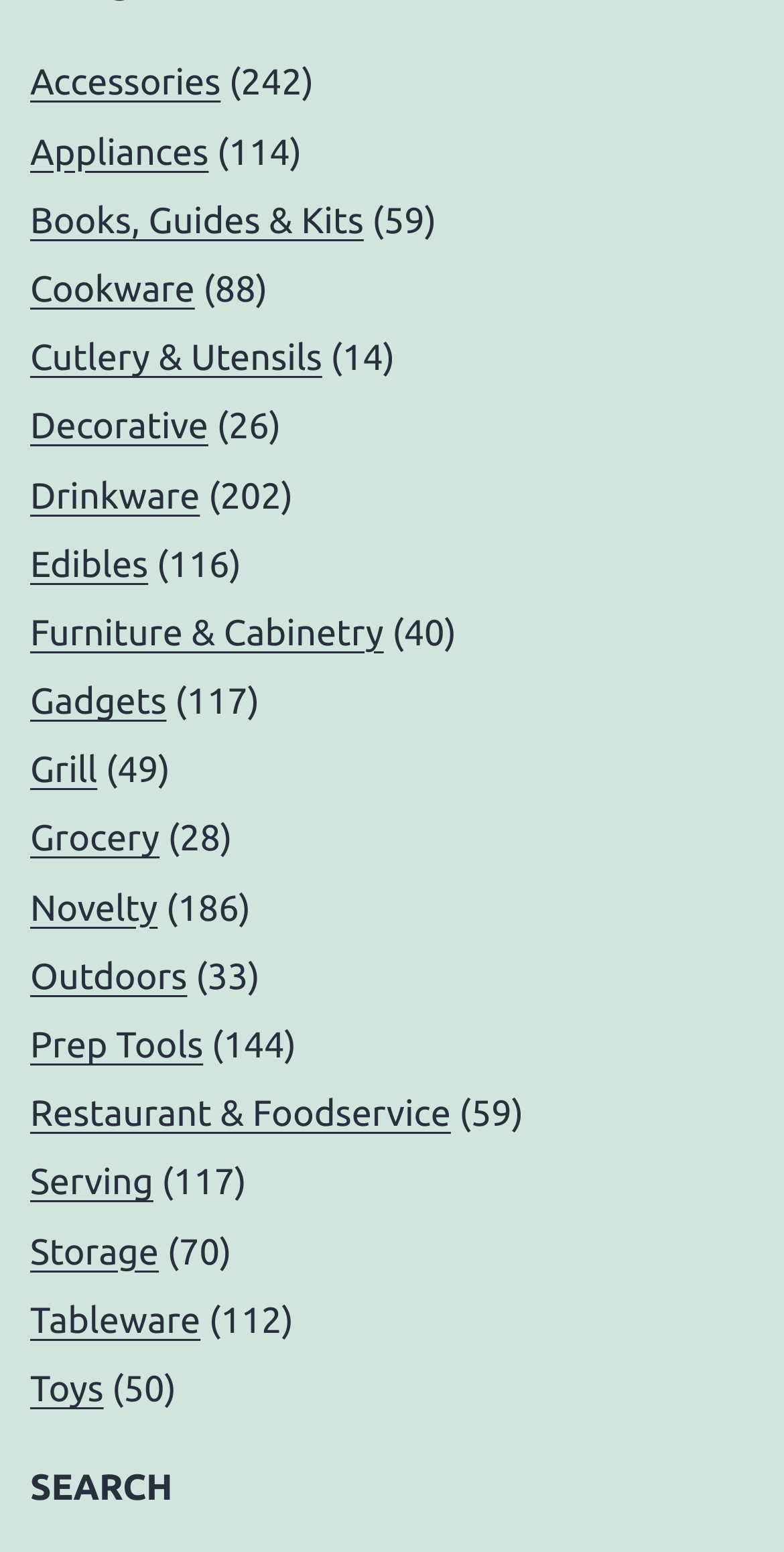Locate the bounding box coordinates of the clickable element to fulfill the following instruction: "browse Tableware". Provide the coordinates as four float numbers between 0 and 1 in the format [left, top, right, bottom].

[0.038, 0.838, 0.256, 0.864]